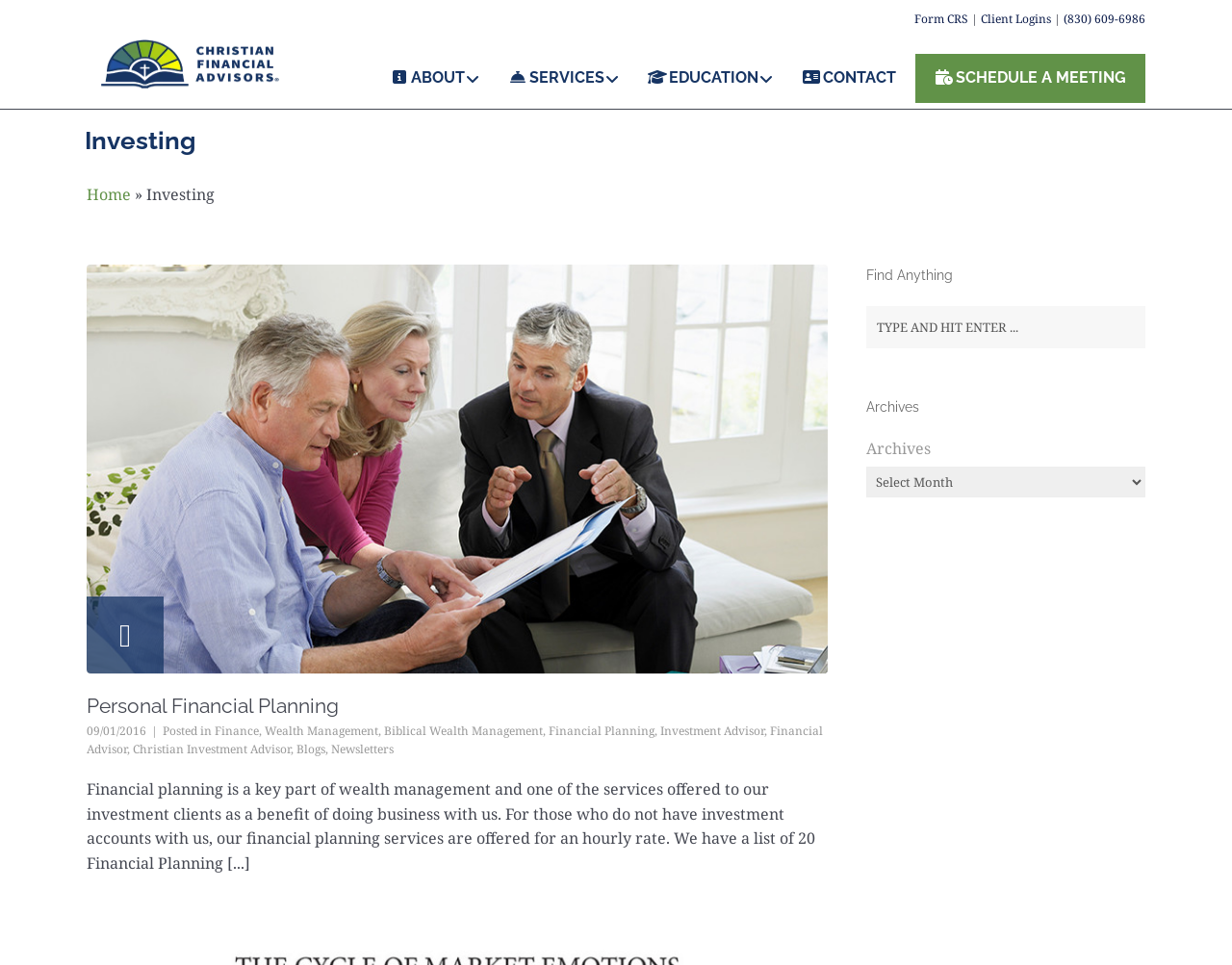Given the element description, predict the bounding box coordinates in the format (top-left x, top-left y, bottom-right x, bottom-right y), using floating point numbers between 0 and 1: A. D. McKinlay

None